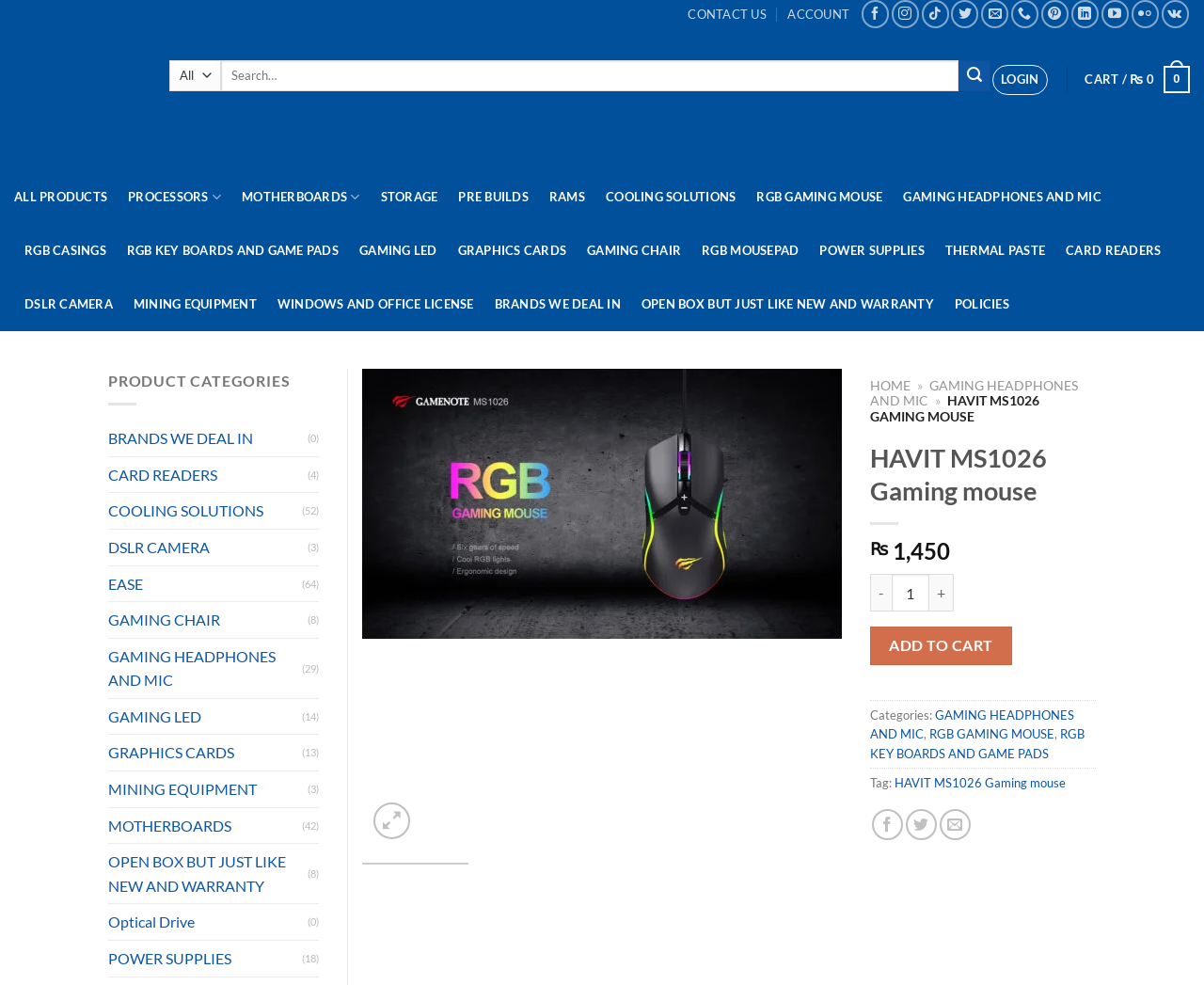Extract the main title from the webpage.

HAVIT MS1026 Gaming mouse